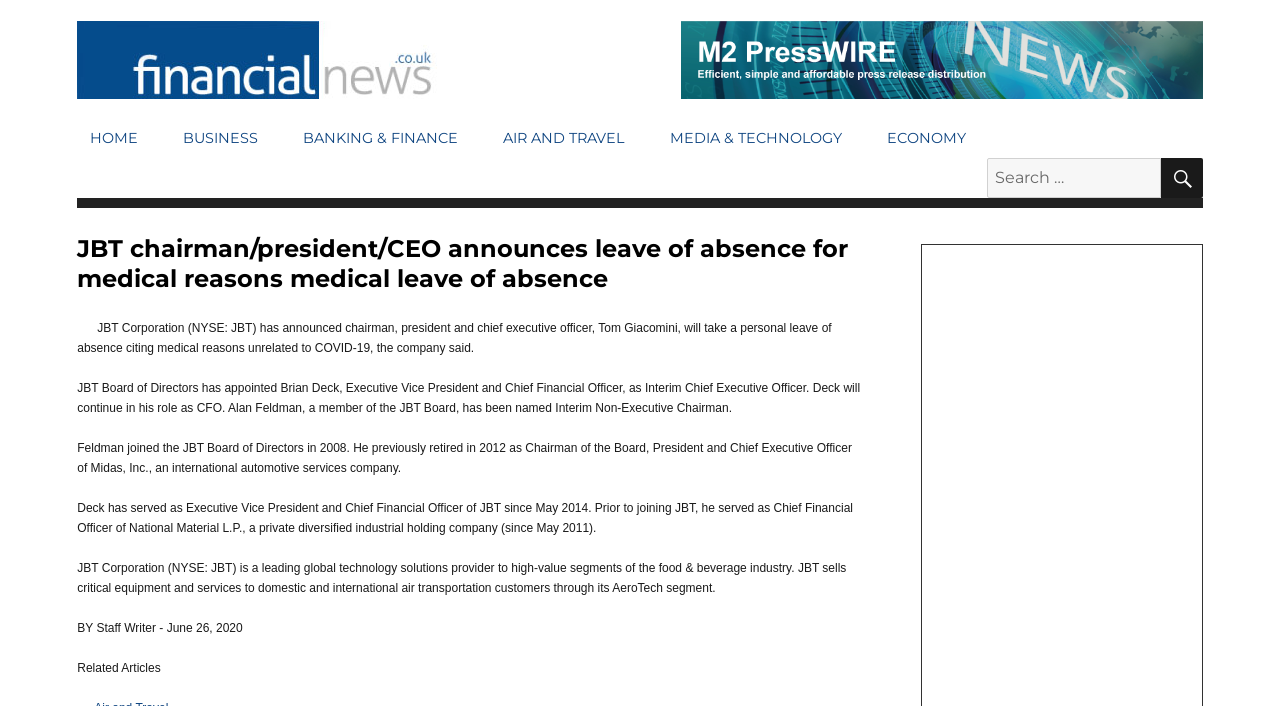Identify the bounding box coordinates for the UI element mentioned here: "Search". Provide the coordinates as four float values between 0 and 1, i.e., [left, top, right, bottom].

[0.907, 0.223, 0.94, 0.28]